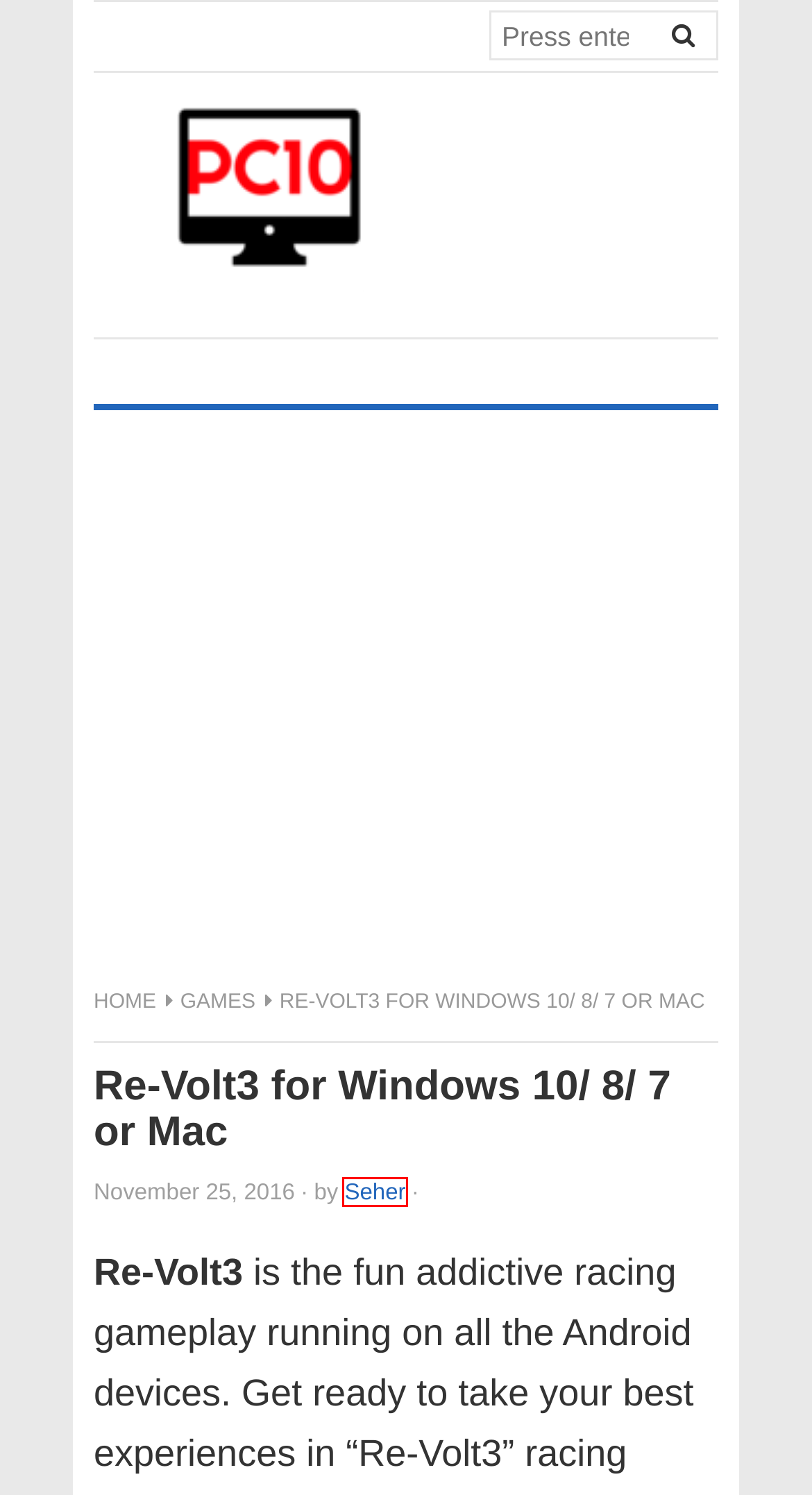Examine the screenshot of a webpage featuring a red bounding box and identify the best matching webpage description for the new page that results from clicking the element within the box. Here are the options:
A. Animal jam – Play wild for Mac | Apps For PC
B. Games | Apps For PC
C. Drive Ahead! Sports for PC | Apps For PC
D. Seher | Apps For PC
E. android games for pc | Apps For PC
F. Injustice 2 for Mac | Apps For PC
G. Cosmic Challenge for windows 10 | Apps For PC
H. Apps For PC

D